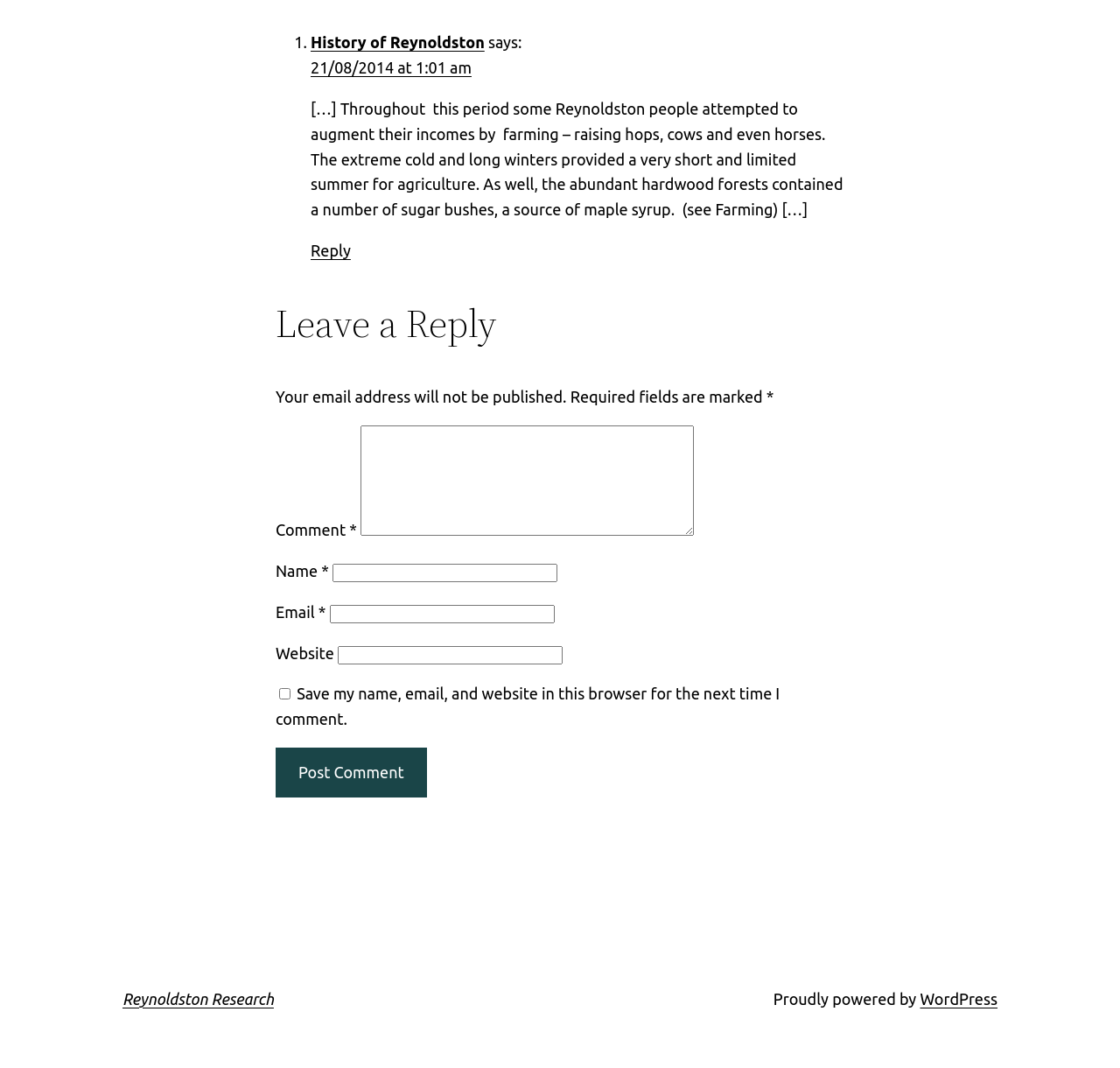Please identify the bounding box coordinates of the element that needs to be clicked to perform the following instruction: "Click on the 'History of Reynoldston' link".

[0.277, 0.032, 0.433, 0.048]